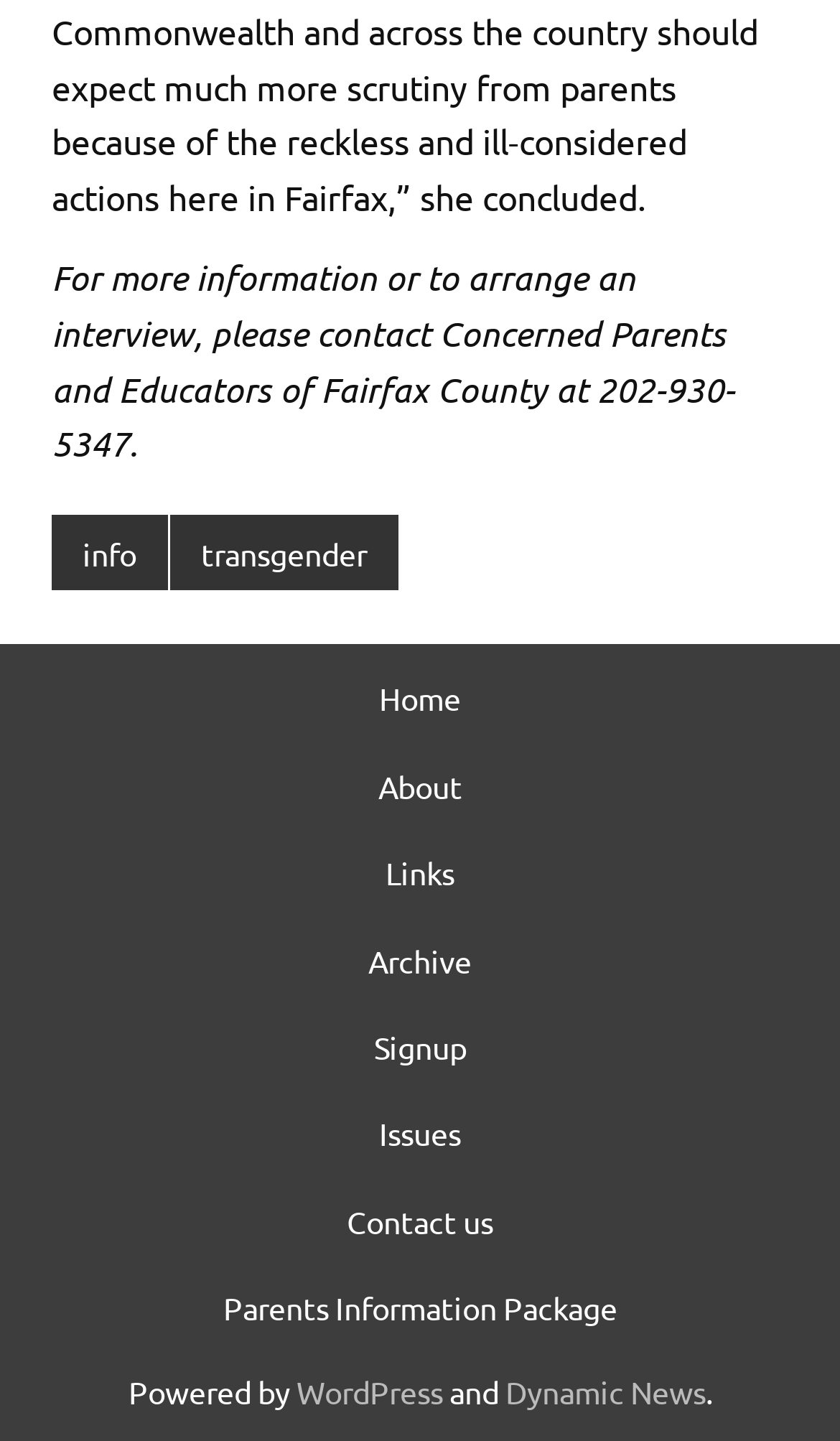Determine the bounding box coordinates of the clickable element to achieve the following action: 'go to the Home page'. Provide the coordinates as four float values between 0 and 1, formatted as [left, top, right, bottom].

[0.451, 0.474, 0.549, 0.496]